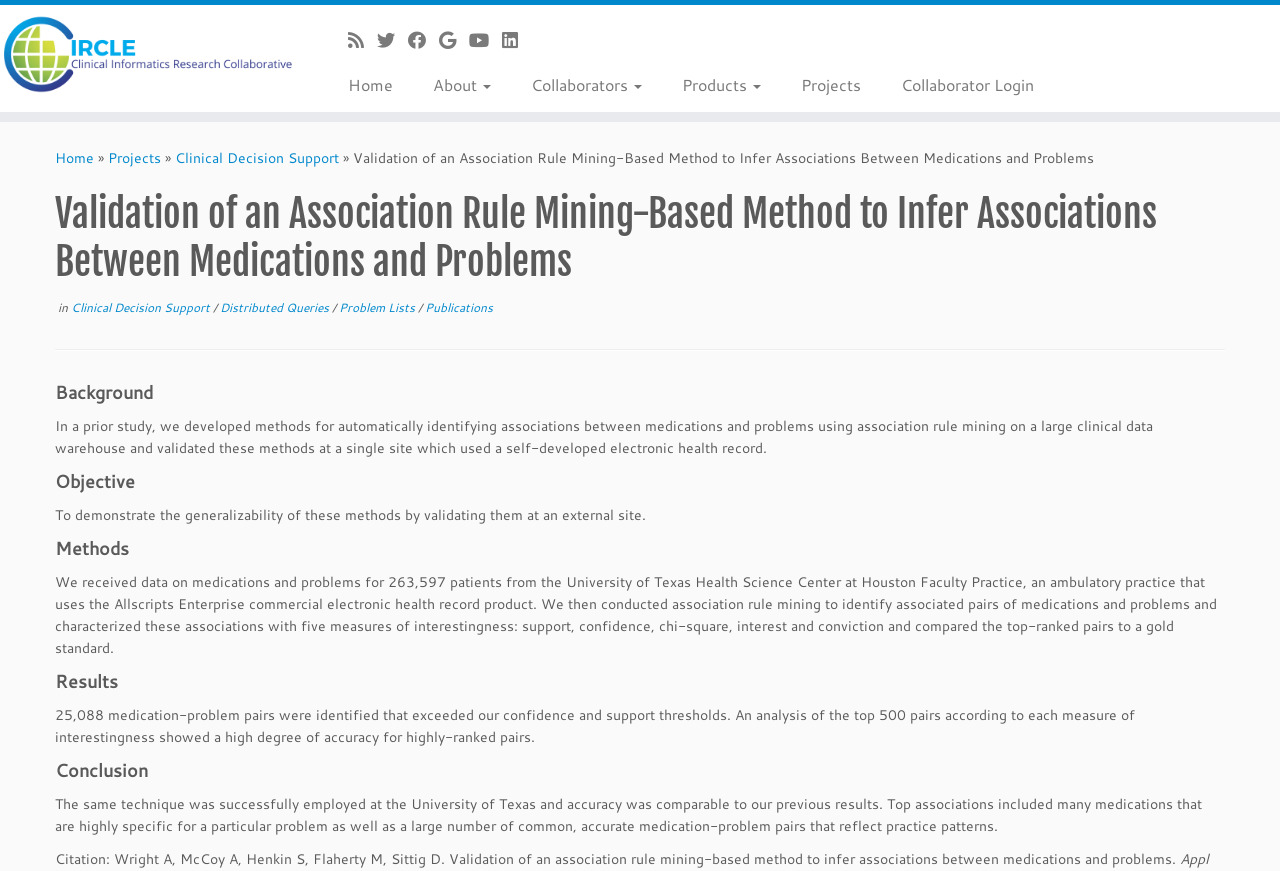Answer the question using only a single word or phrase: 
How many patients' data were used in the study?

263,597